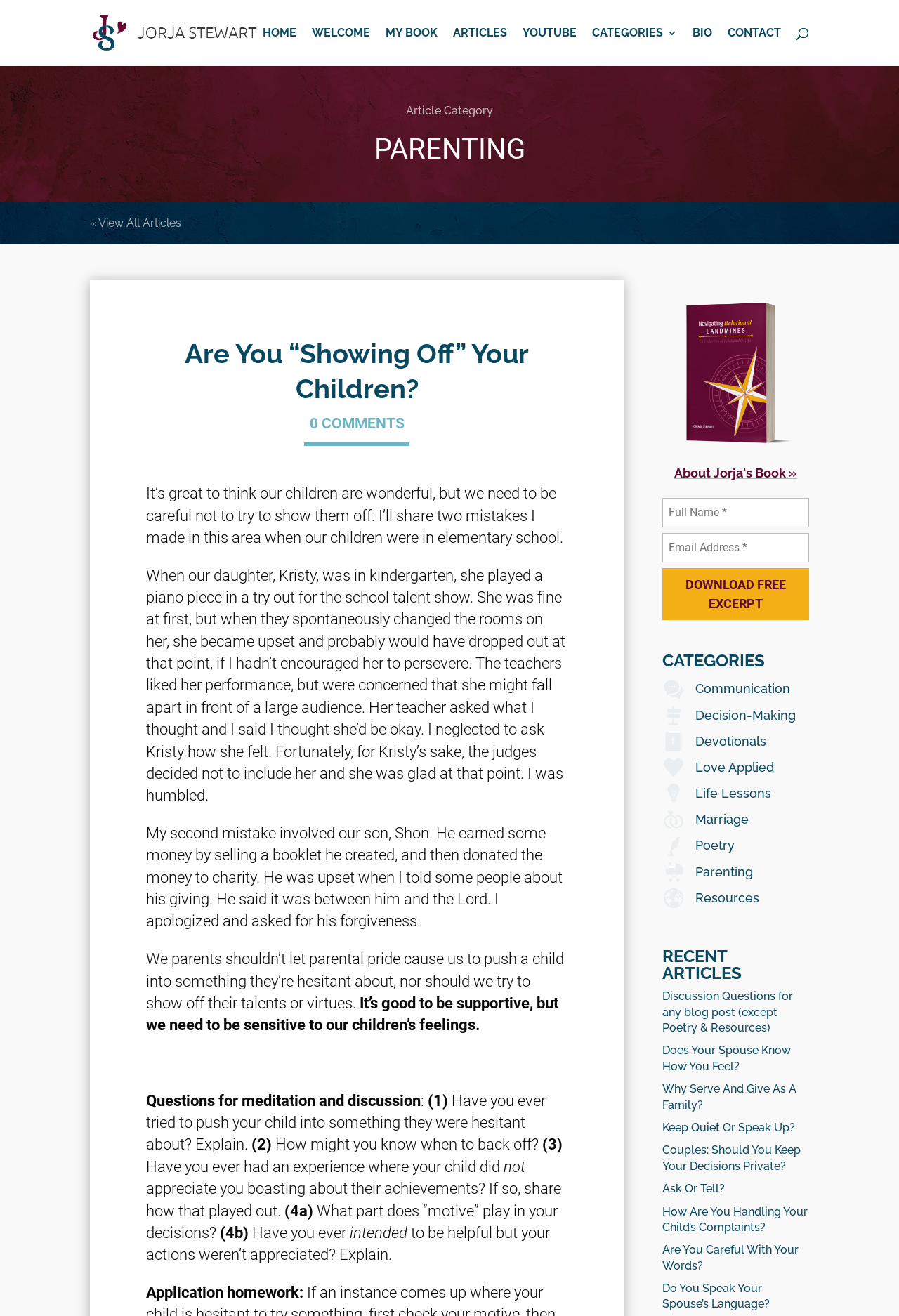Identify the bounding box coordinates for the UI element mentioned here: "Keep Quiet Or Speak Up?". Provide the coordinates as four float values between 0 and 1, i.e., [left, top, right, bottom].

[0.737, 0.852, 0.884, 0.862]